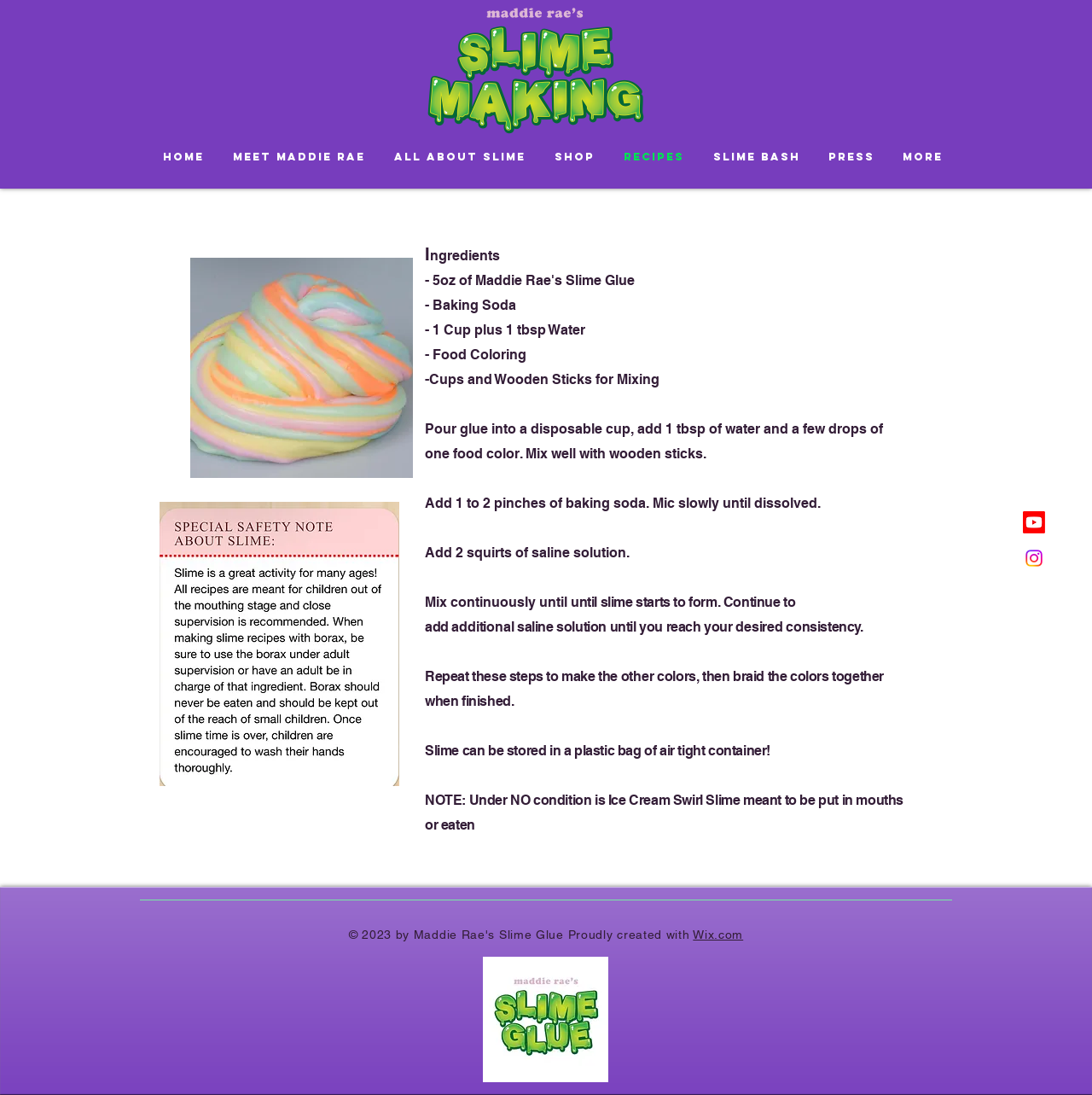Can you find the bounding box coordinates for the element to click on to achieve the instruction: "Click the 'Wix.com' link"?

[0.635, 0.847, 0.681, 0.86]